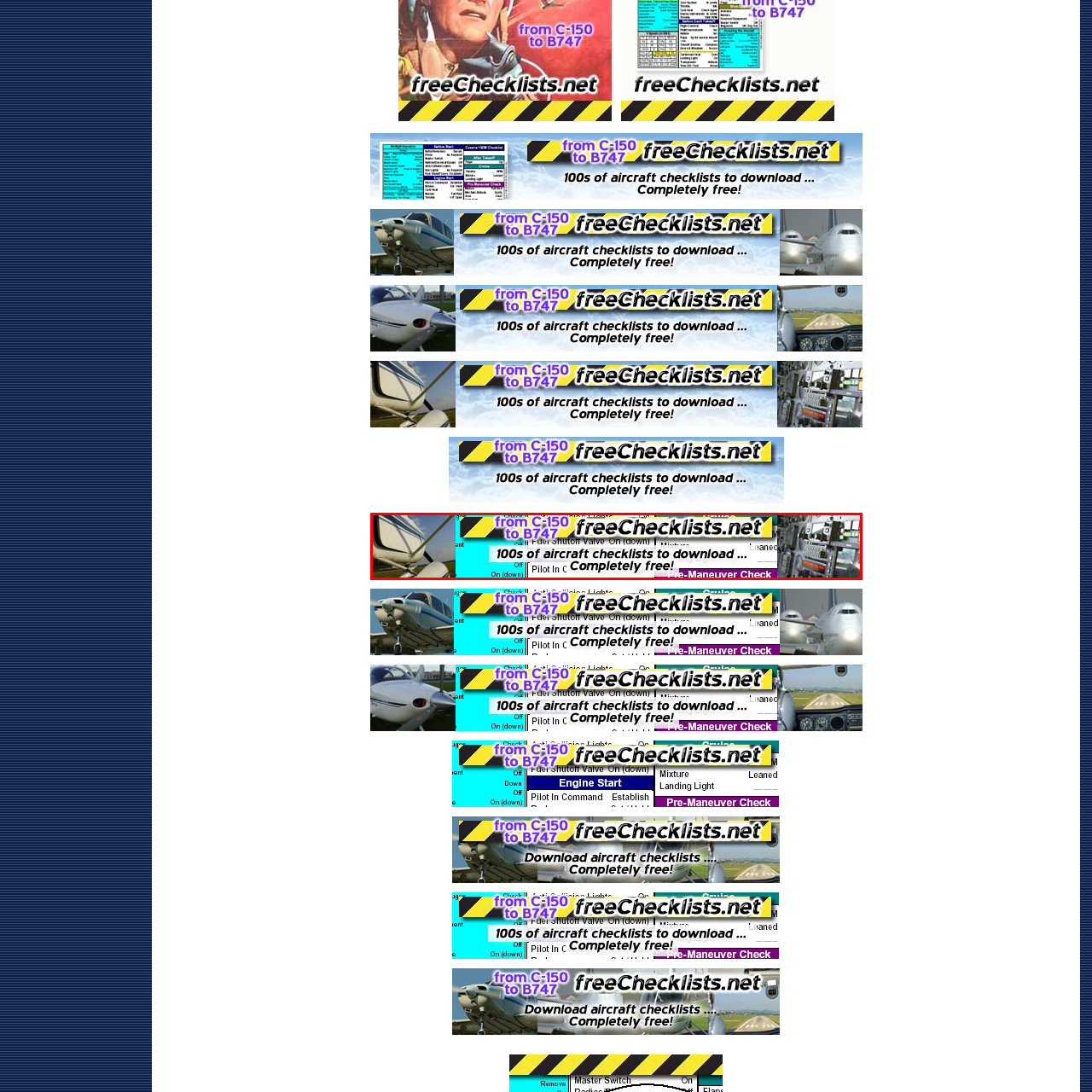Is the service provided by freeChecklists.net free of charge?
Review the content shown inside the red bounding box in the image and offer a detailed answer to the question, supported by the visual evidence.

The advertisement explicitly states that freeChecklists.net offers 'hundreds of aircraft checklists to download' completely free of charge, indicating that the service is provided at no cost to users.